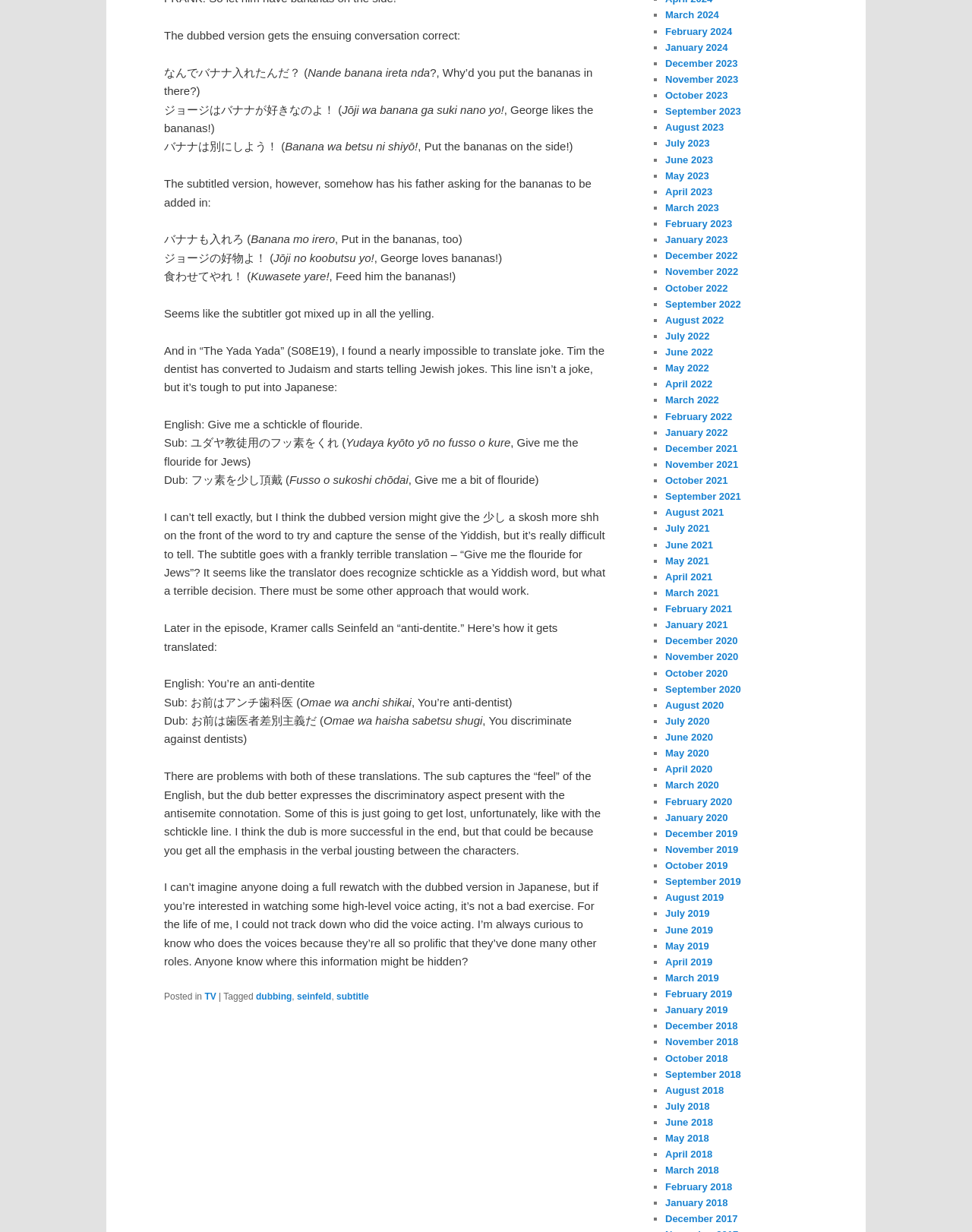Please specify the coordinates of the bounding box for the element that should be clicked to carry out this instruction: "Click the 'subtitle' link". The coordinates must be four float numbers between 0 and 1, formatted as [left, top, right, bottom].

[0.346, 0.804, 0.379, 0.813]